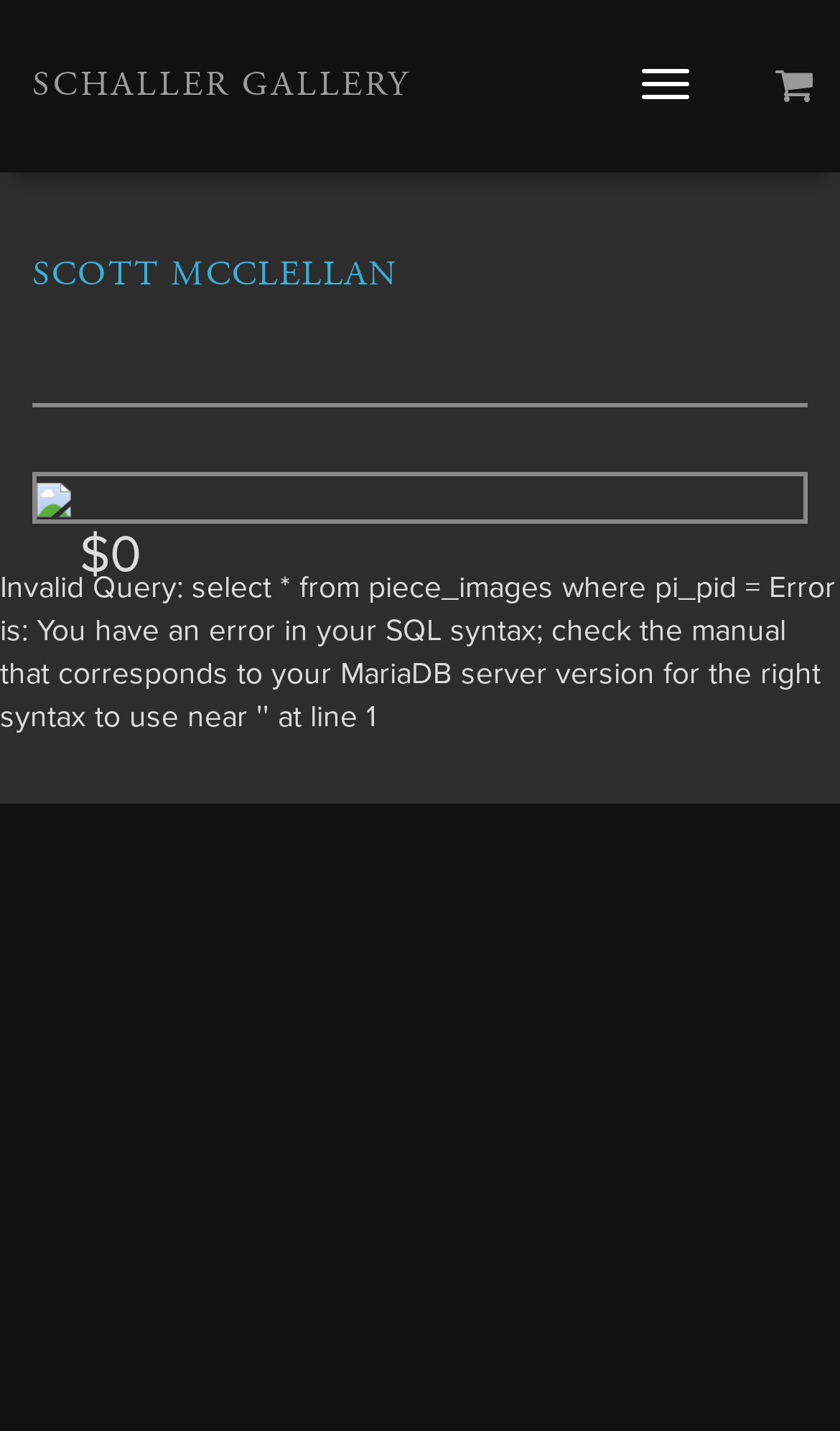Please specify the bounding box coordinates in the format (top-left x, top-left y, bottom-right x, bottom-right y), with values ranging from 0 to 1. Identify the bounding box for the UI component described as follows: parent_node: Toggle navigation

[0.923, 0.0, 0.967, 0.12]